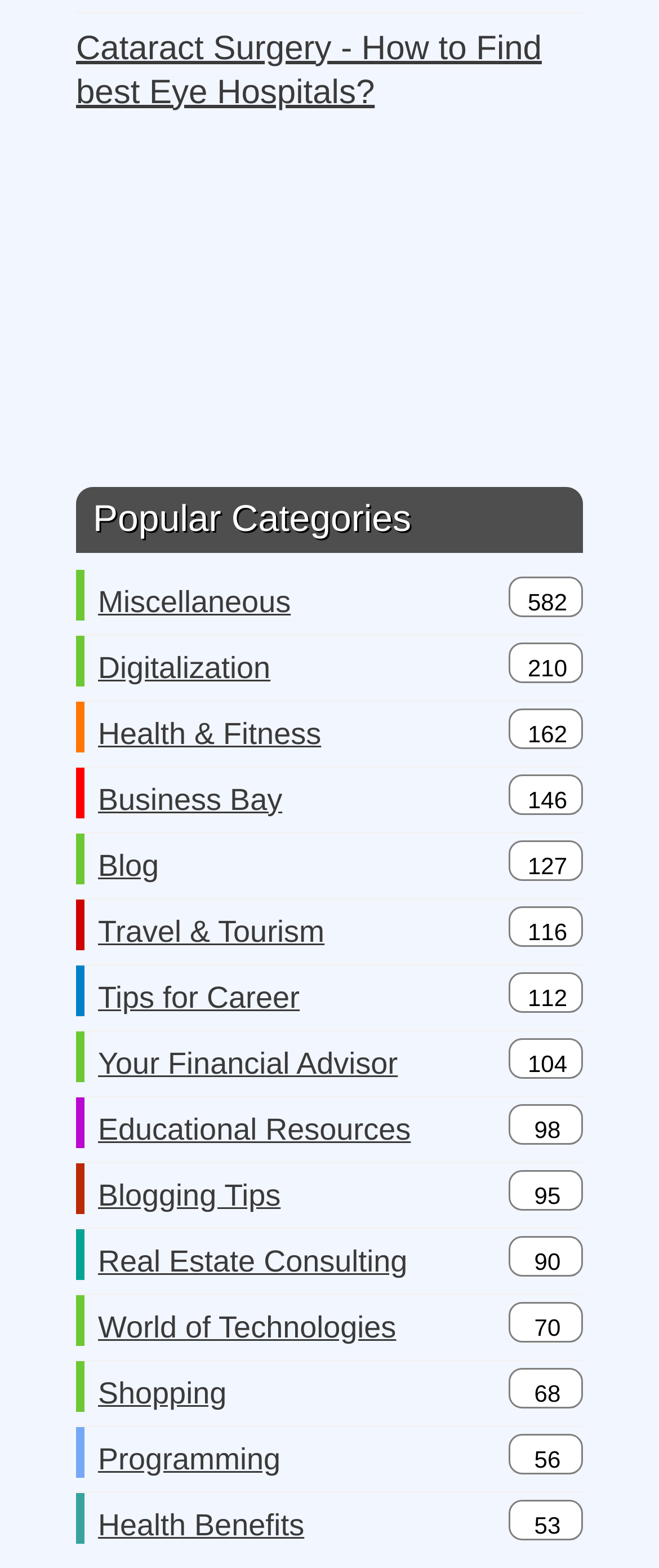Provide a brief response in the form of a single word or phrase:
What is the second category from the top?

Digitalization